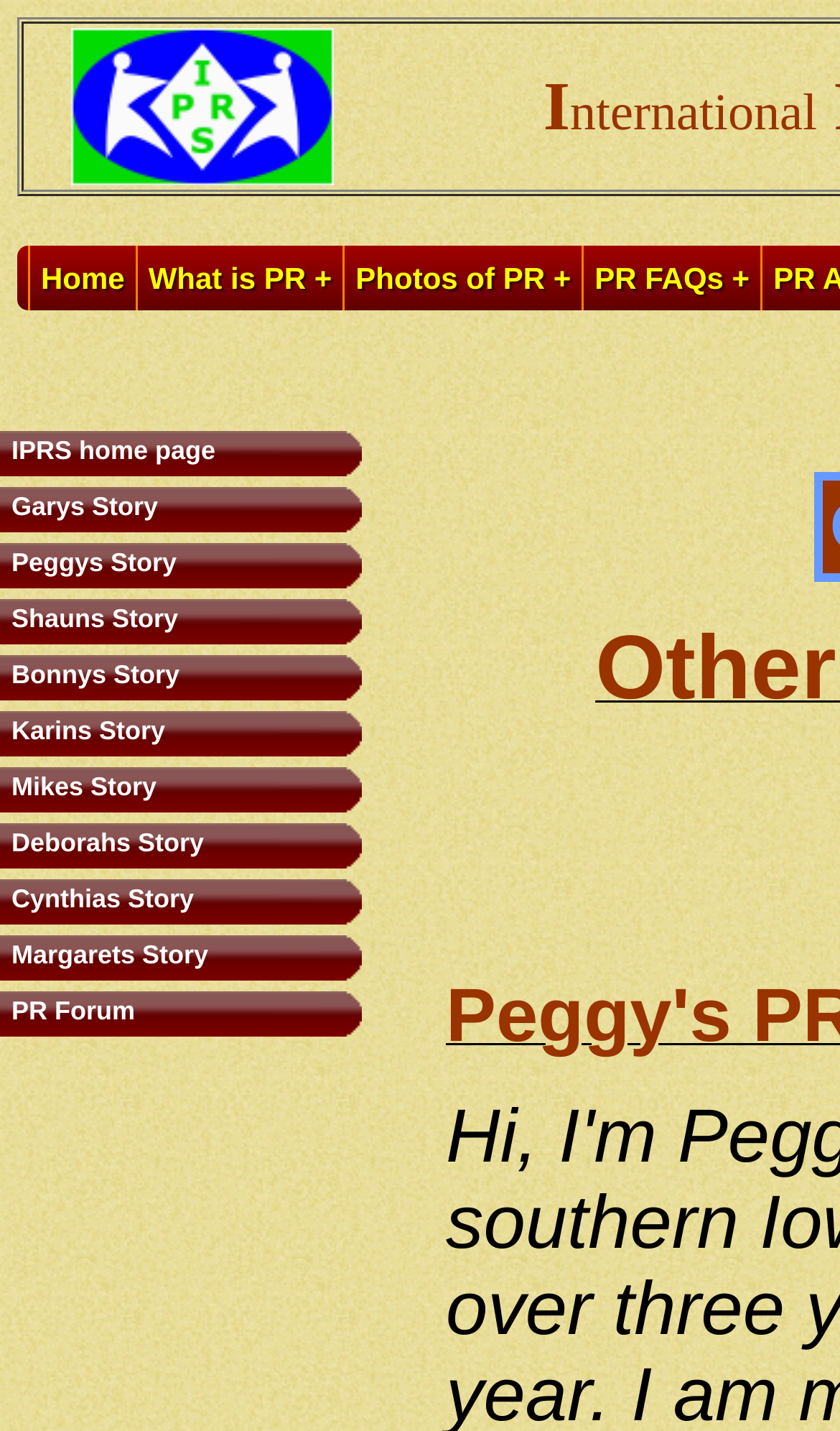Are there any images on the page?
Provide a detailed answer to the question using information from the image.

I saw several images on the page, including the logo at the top and small images next to each story title.